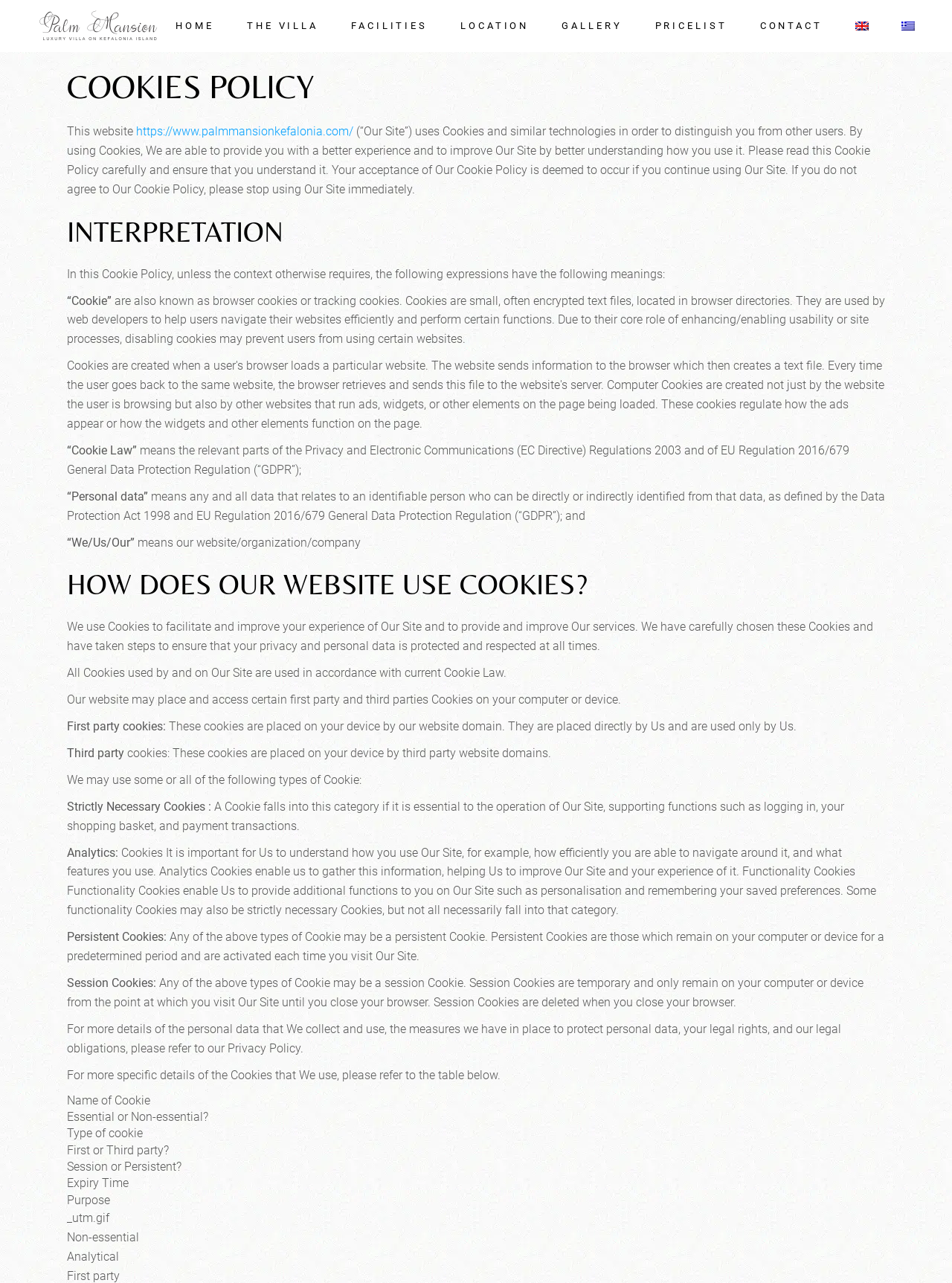Identify the bounding box coordinates of the element that should be clicked to fulfill this task: "Click the HOME link". The coordinates should be provided as four float numbers between 0 and 1, i.e., [left, top, right, bottom].

[0.185, 0.0, 0.225, 0.041]